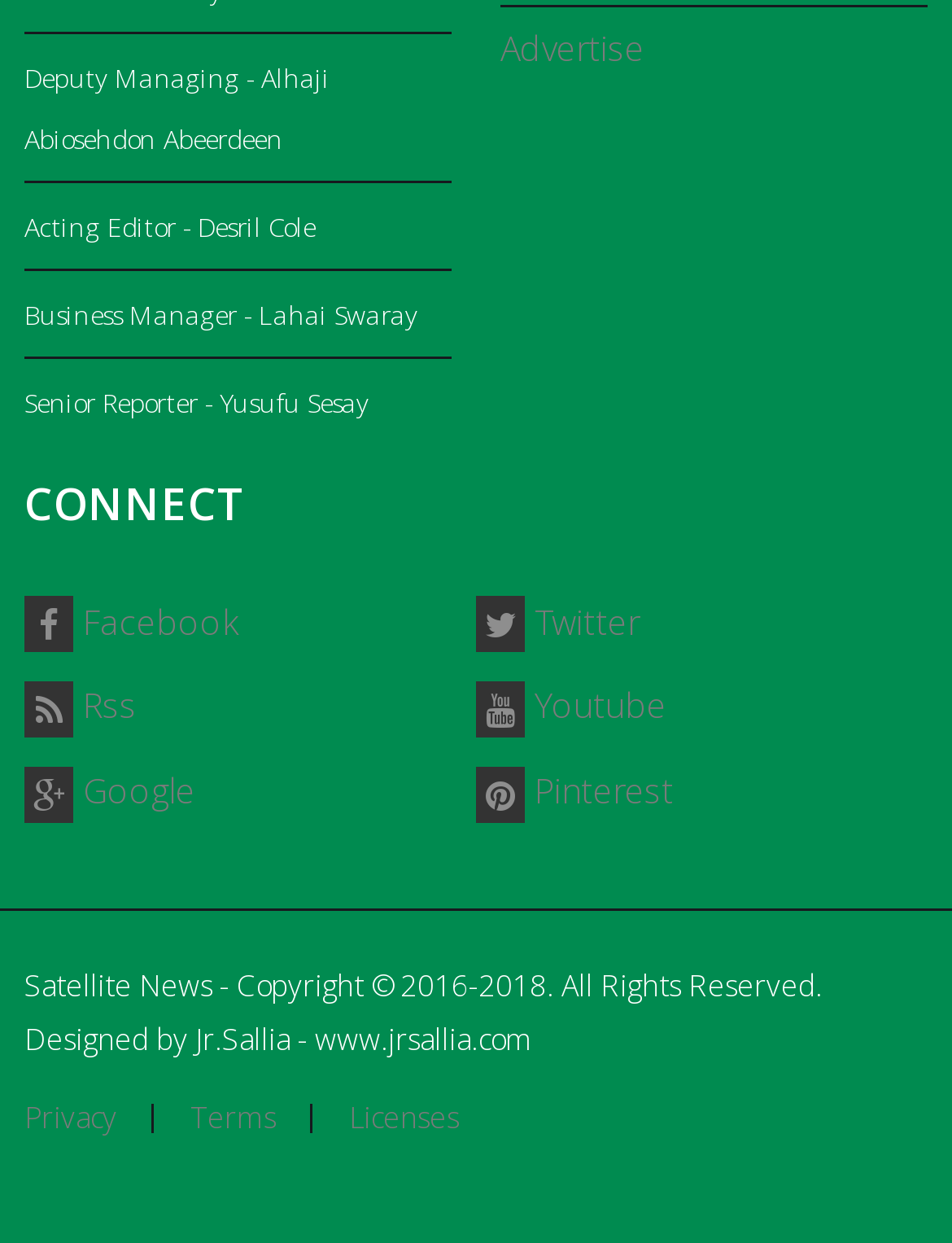Answer briefly with one word or phrase:
How many navigation links are there?

3